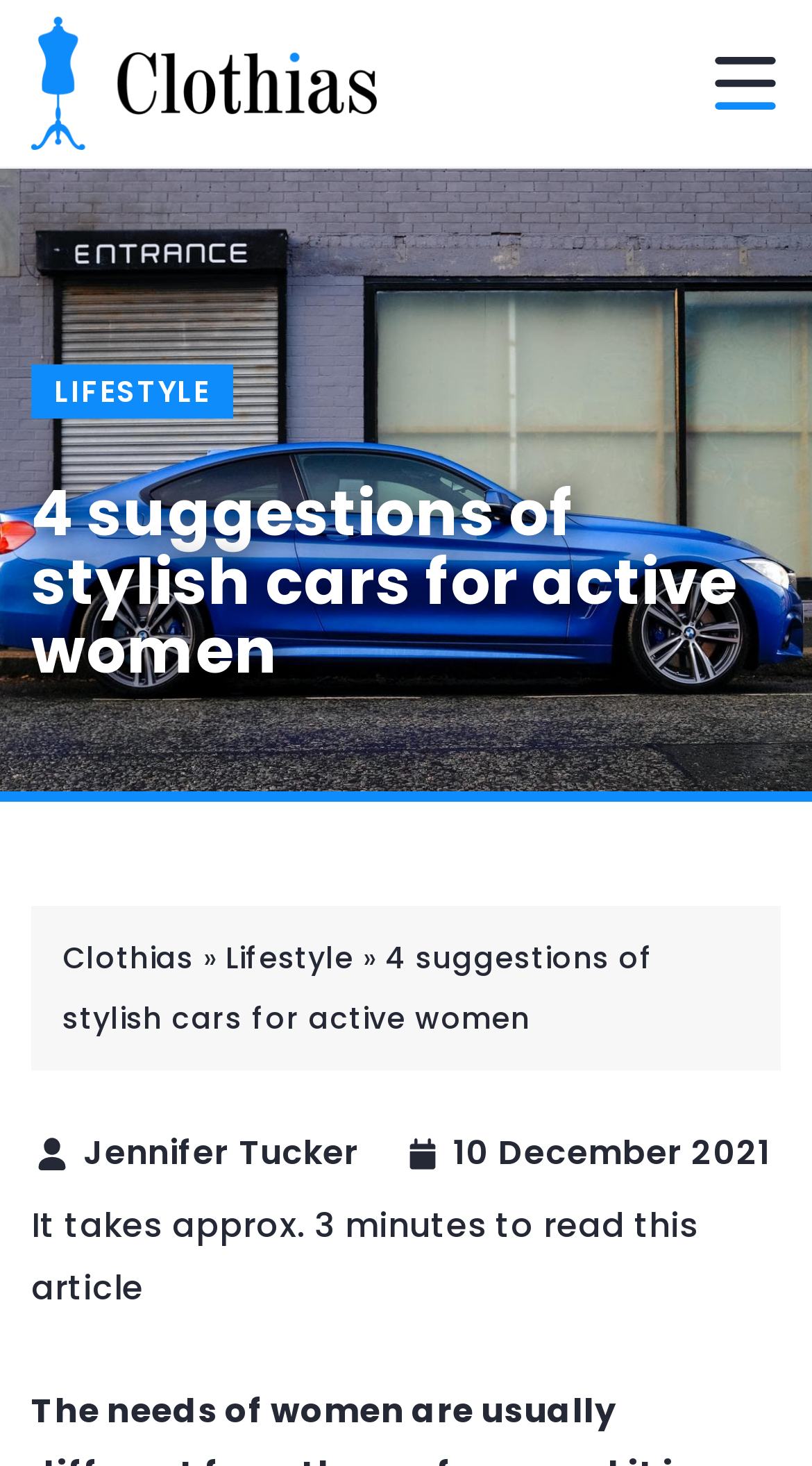Provide a short answer using a single word or phrase for the following question: 
What is the website's domain name?

clothias.com